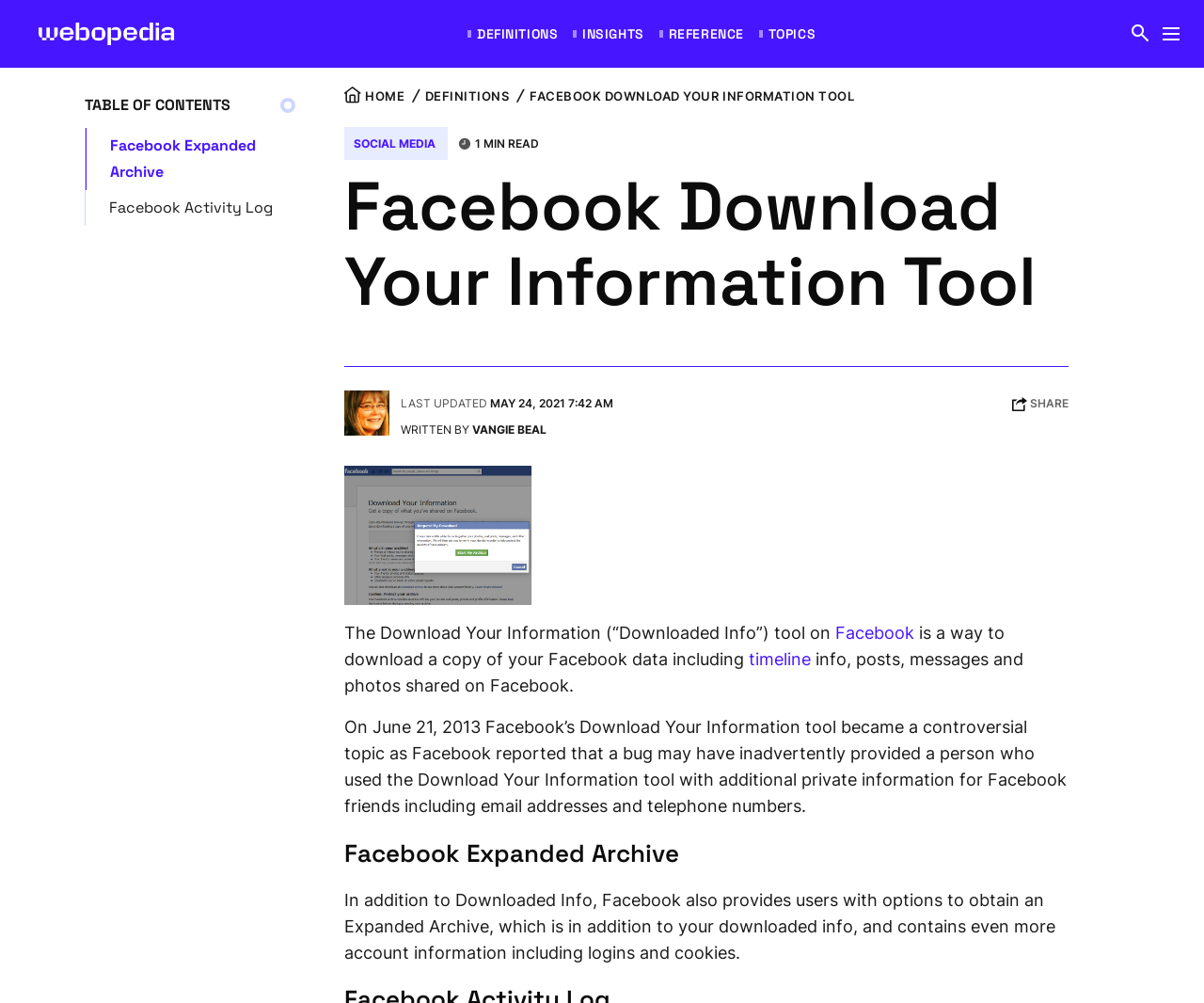Locate the bounding box for the described UI element: "title="Vangie Beal"". Ensure the coordinates are four float numbers between 0 and 1, formatted as [left, top, right, bottom].

[0.286, 0.395, 0.323, 0.409]